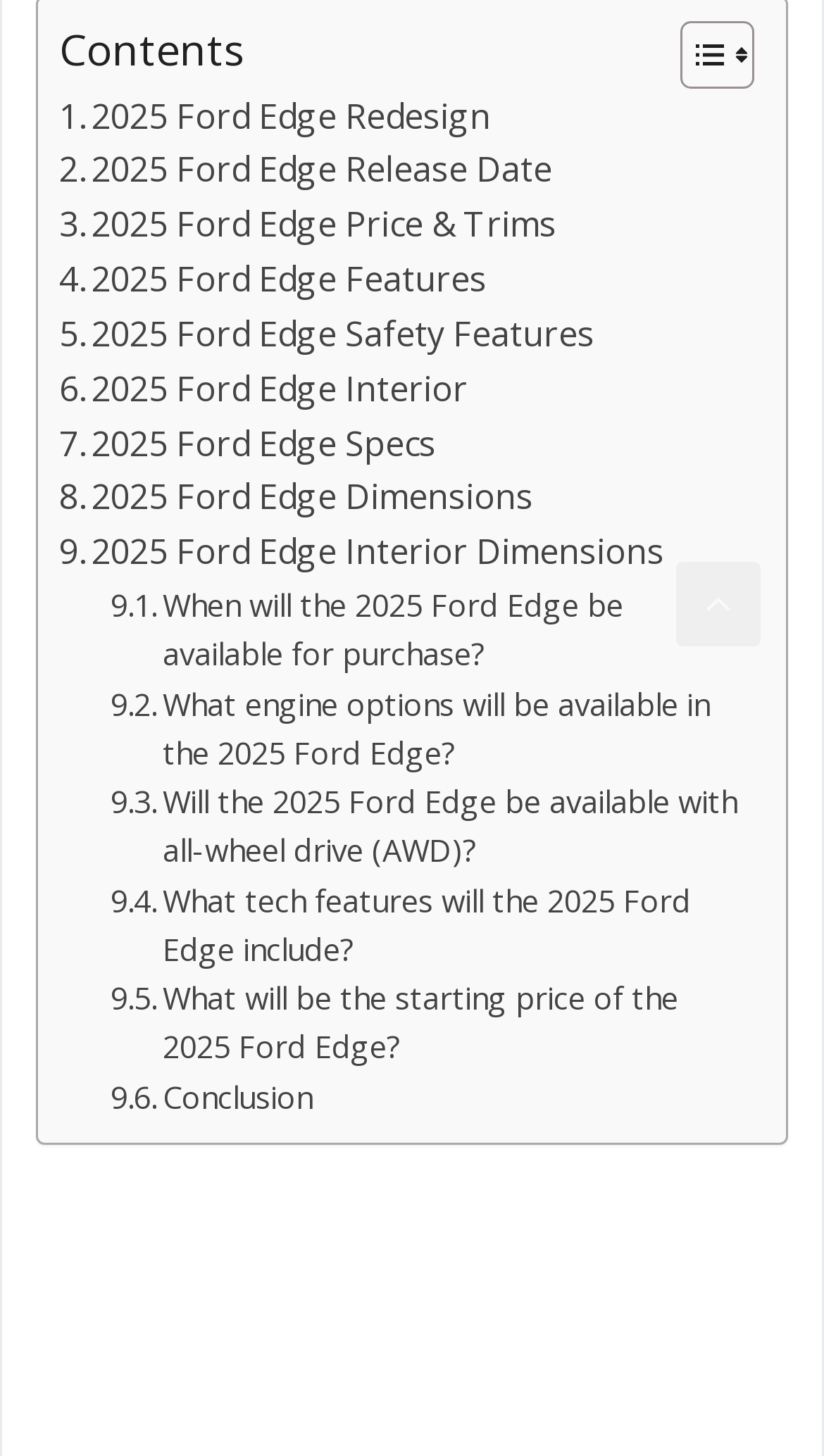Kindly determine the bounding box coordinates for the clickable area to achieve the given instruction: "Scroll back to top".

[0.821, 0.386, 0.923, 0.444]